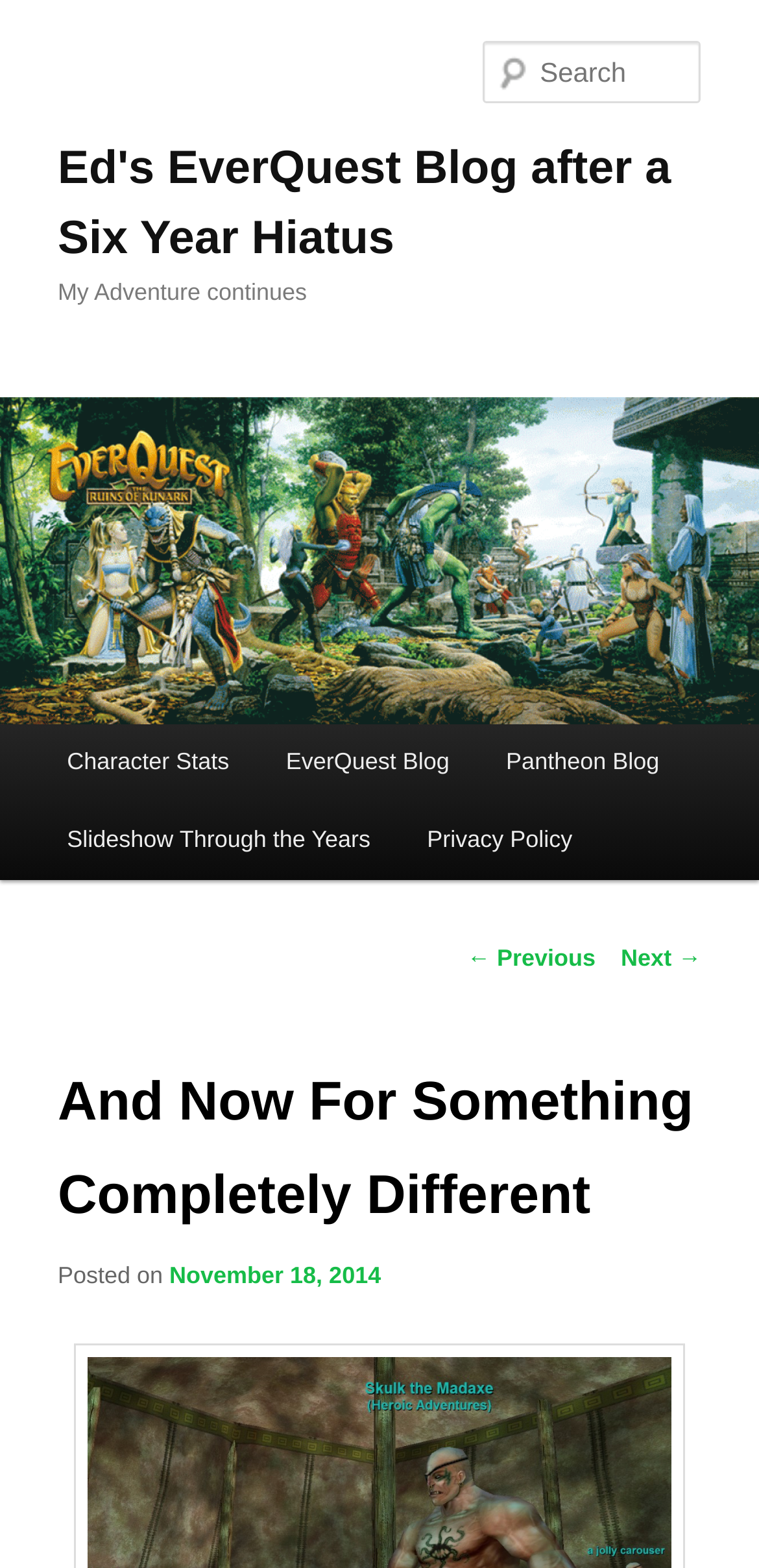Locate the bounding box for the described UI element: "Character Stats". Ensure the coordinates are four float numbers between 0 and 1, formatted as [left, top, right, bottom].

[0.051, 0.462, 0.339, 0.512]